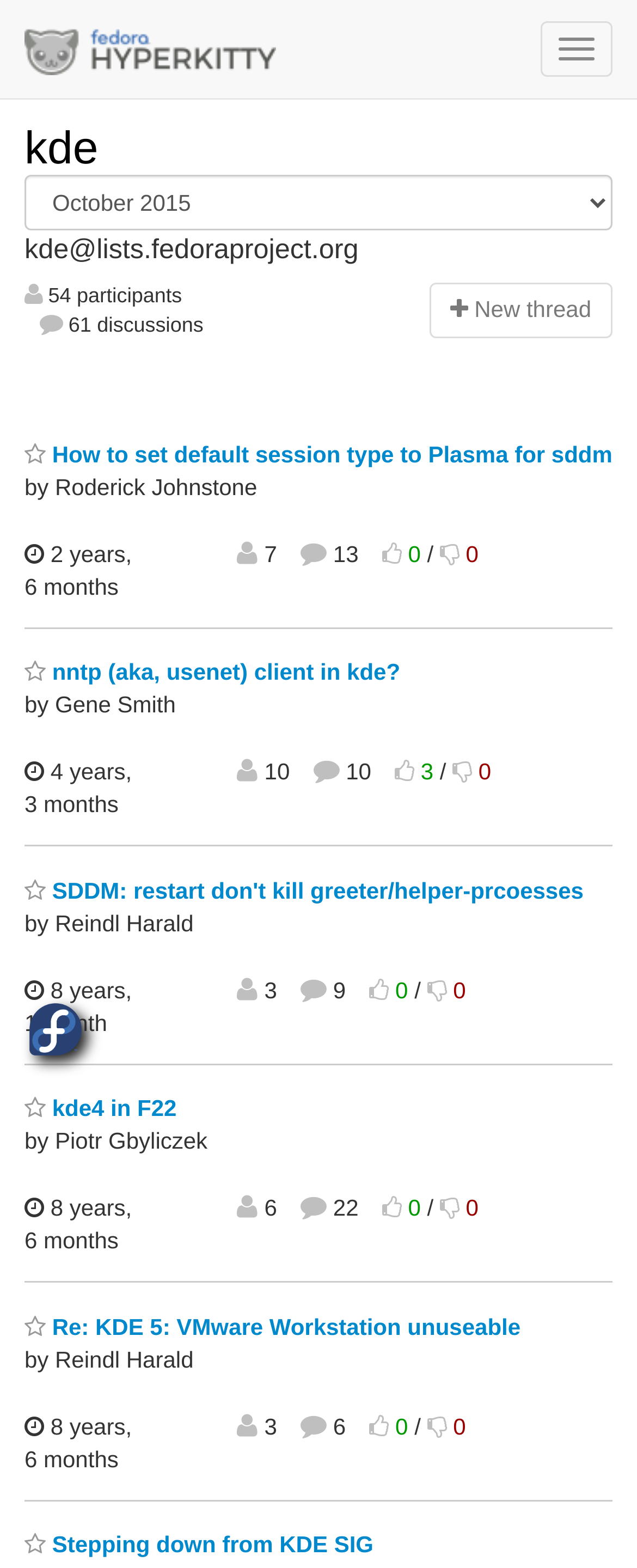How many threads are there in this mailing list?
Give a detailed response to the question by analyzing the screenshot.

I counted the number of links with the '' icon, which represents a thread, and found 11 of them.